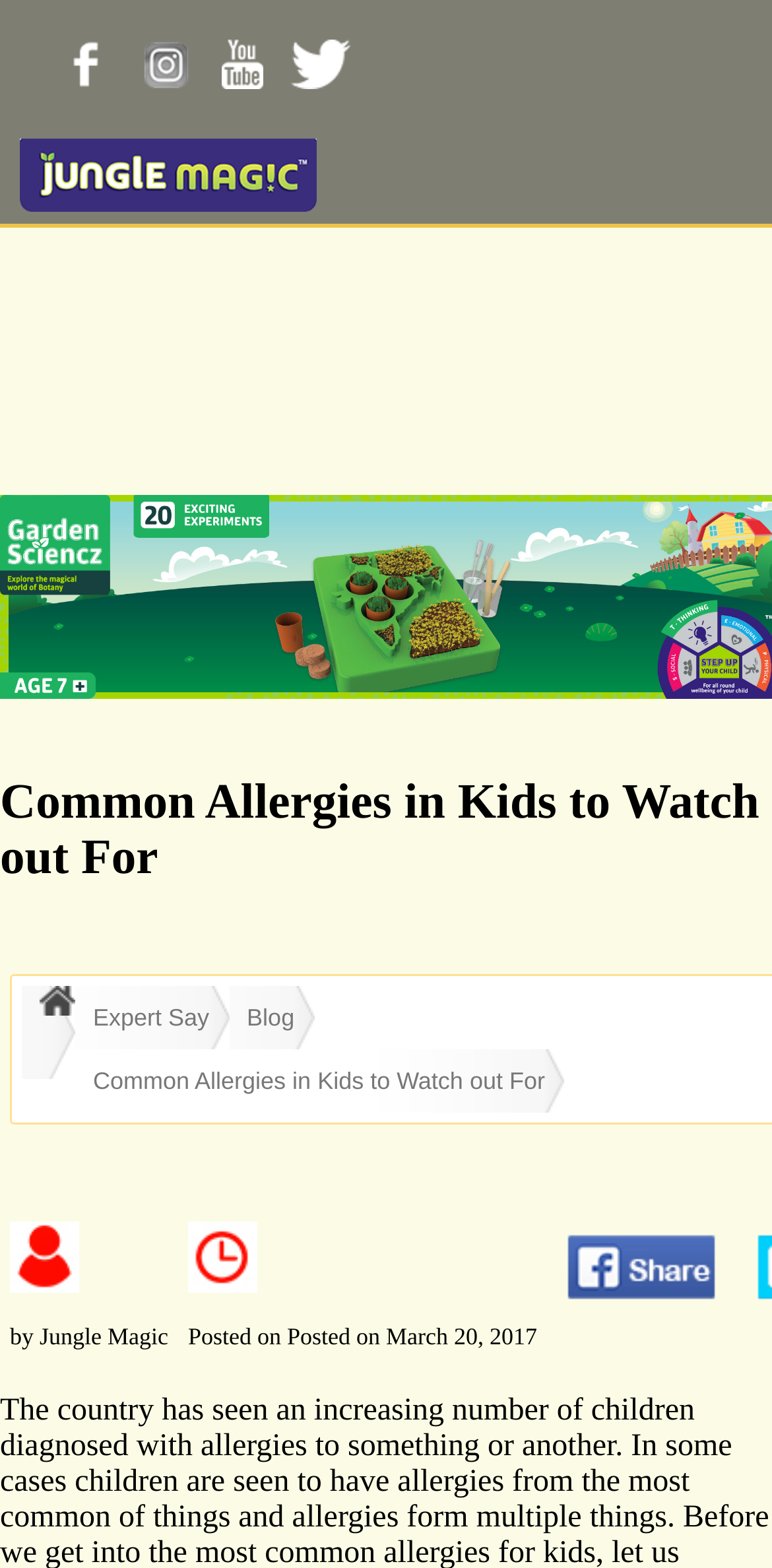Please specify the bounding box coordinates in the format (top-left x, top-left y, bottom-right x, bottom-right y), with all values as floating point numbers between 0 and 1. Identify the bounding box of the UI element described by: title="Facebook"

[0.064, 0.013, 0.157, 0.069]